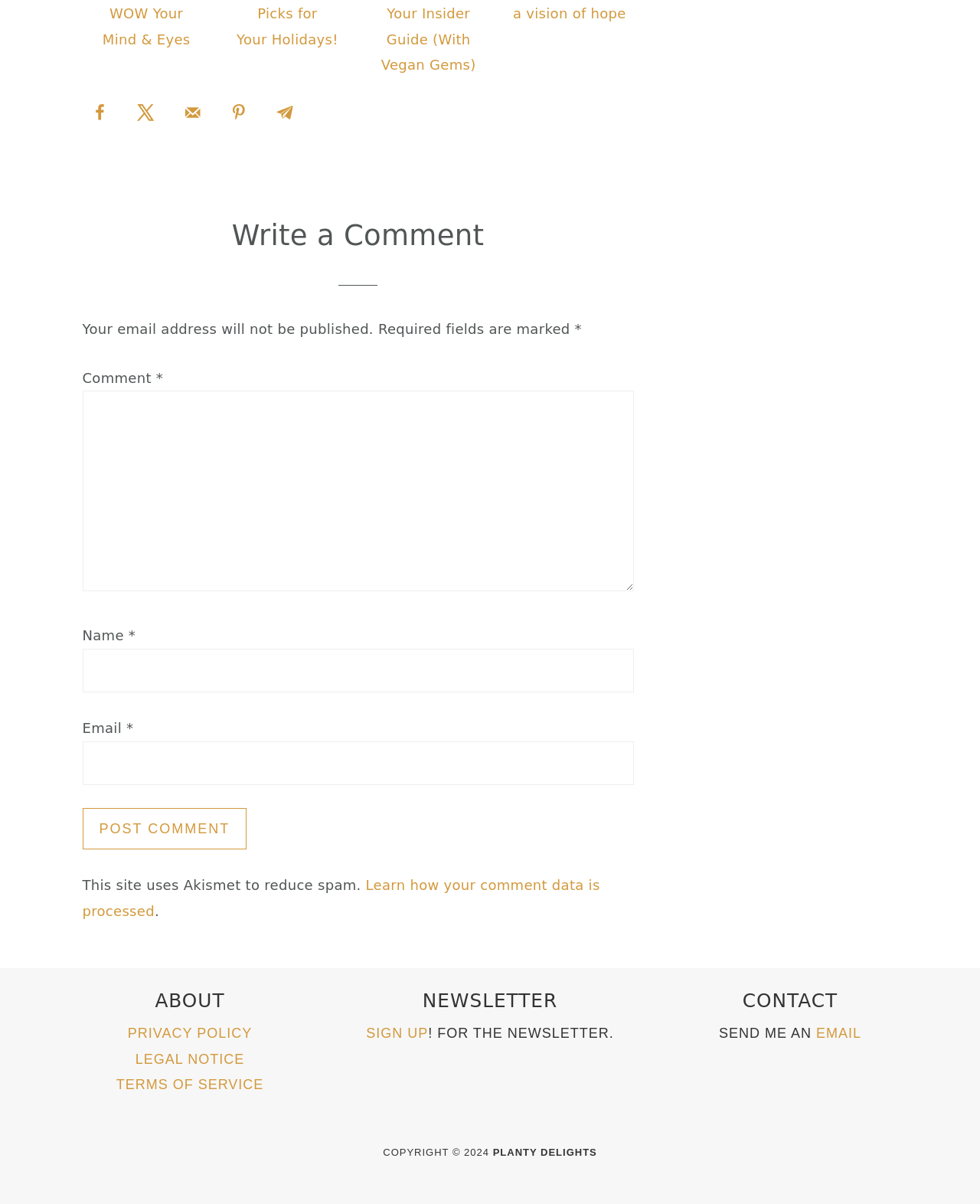Given the element description: "email", predict the bounding box coordinates of the UI element it refers to, using four float numbers between 0 and 1, i.e., [left, top, right, bottom].

[0.833, 0.852, 0.879, 0.864]